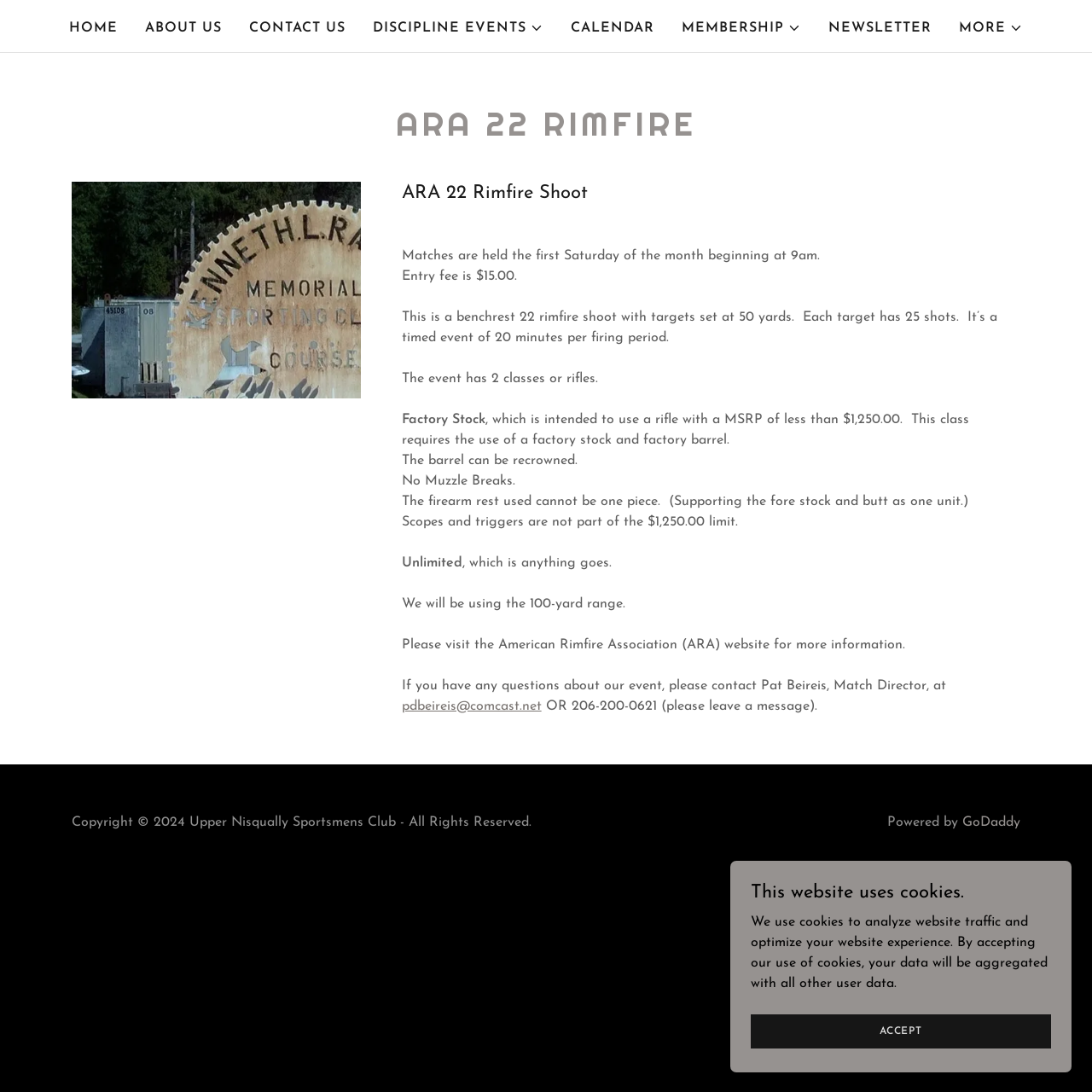Please determine the bounding box of the UI element that matches this description: DISCIPLINE EVENTS. The coordinates should be given as (top-left x, top-left y, bottom-right x, bottom-right y), with all values between 0 and 1.

[0.341, 0.016, 0.498, 0.035]